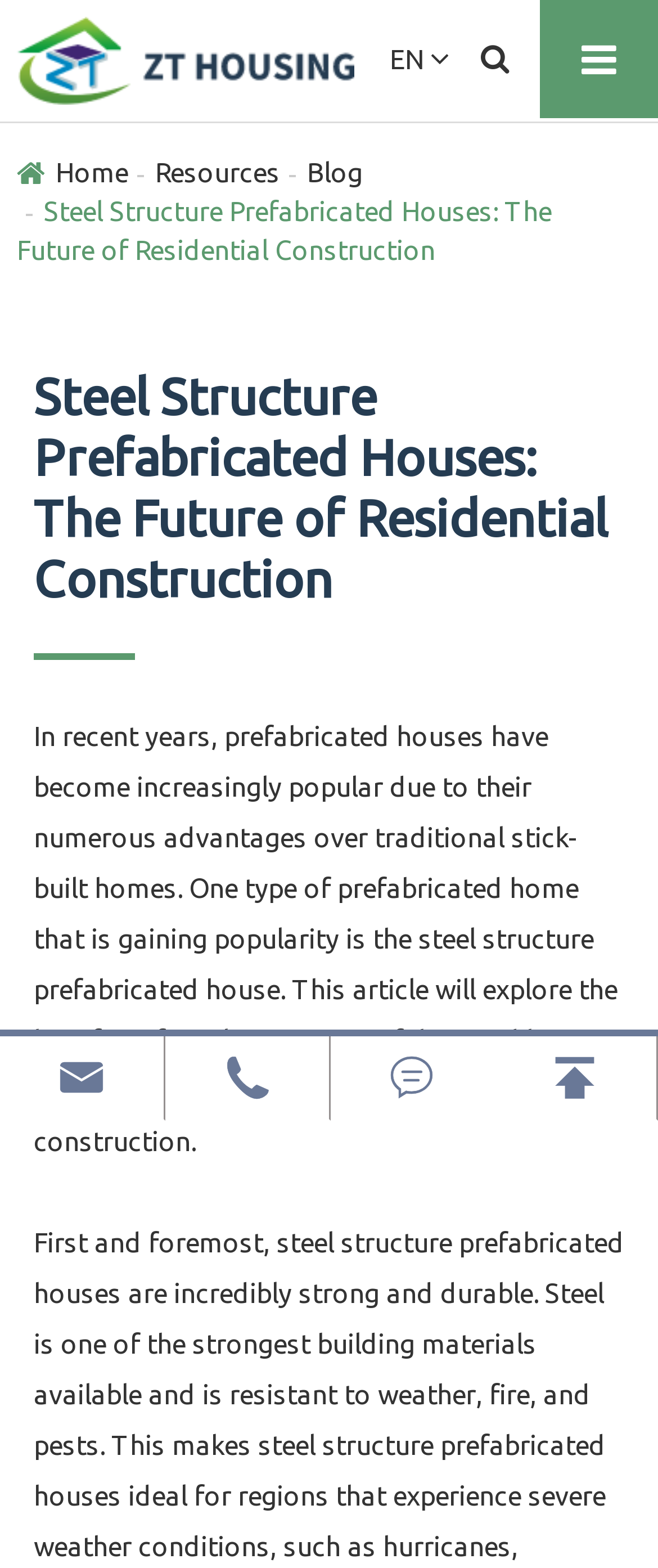Answer this question using a single word or a brief phrase:
How many social media links are there?

4